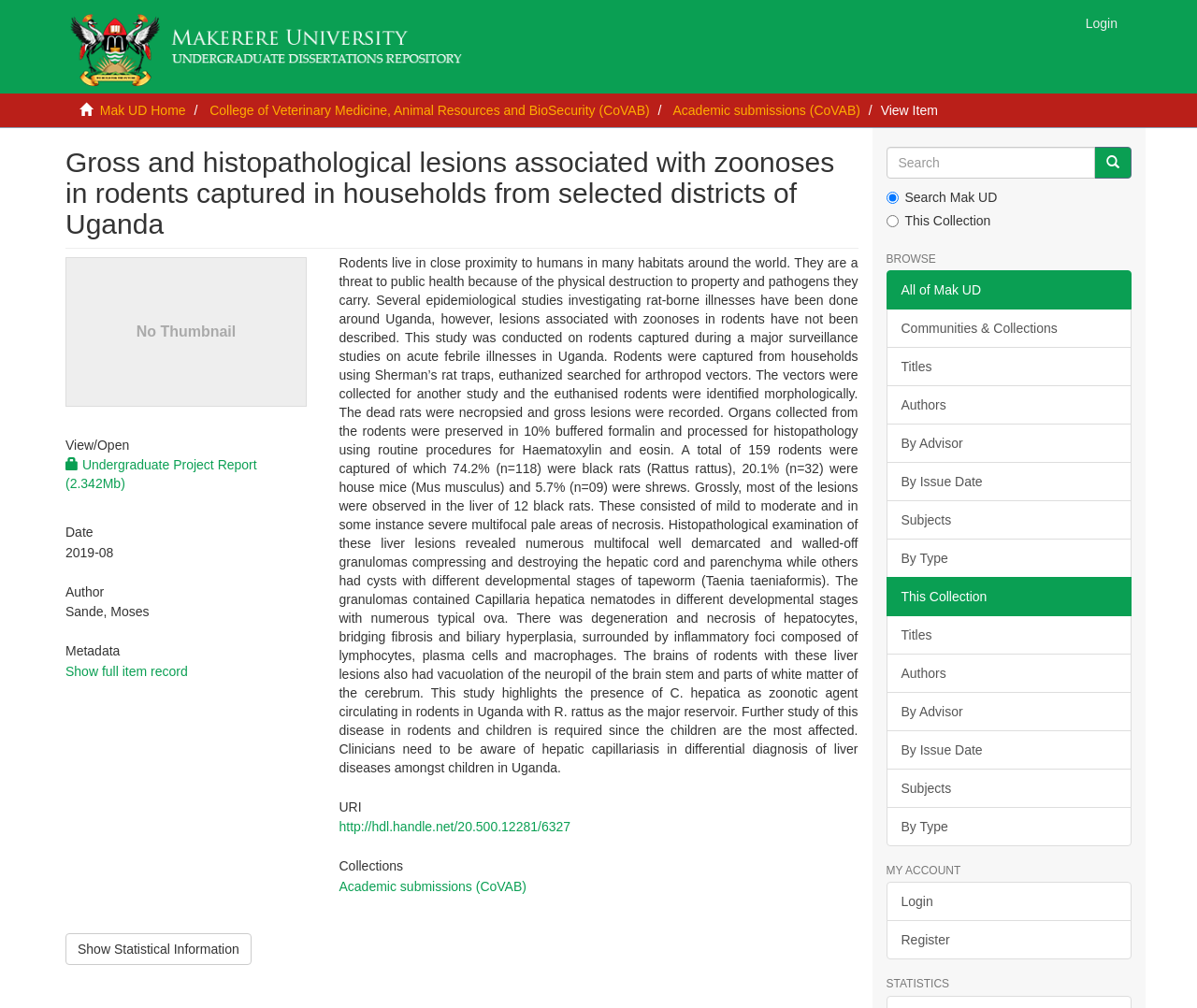Identify the bounding box coordinates of the clickable region to carry out the given instruction: "View the full item record".

[0.055, 0.658, 0.157, 0.673]